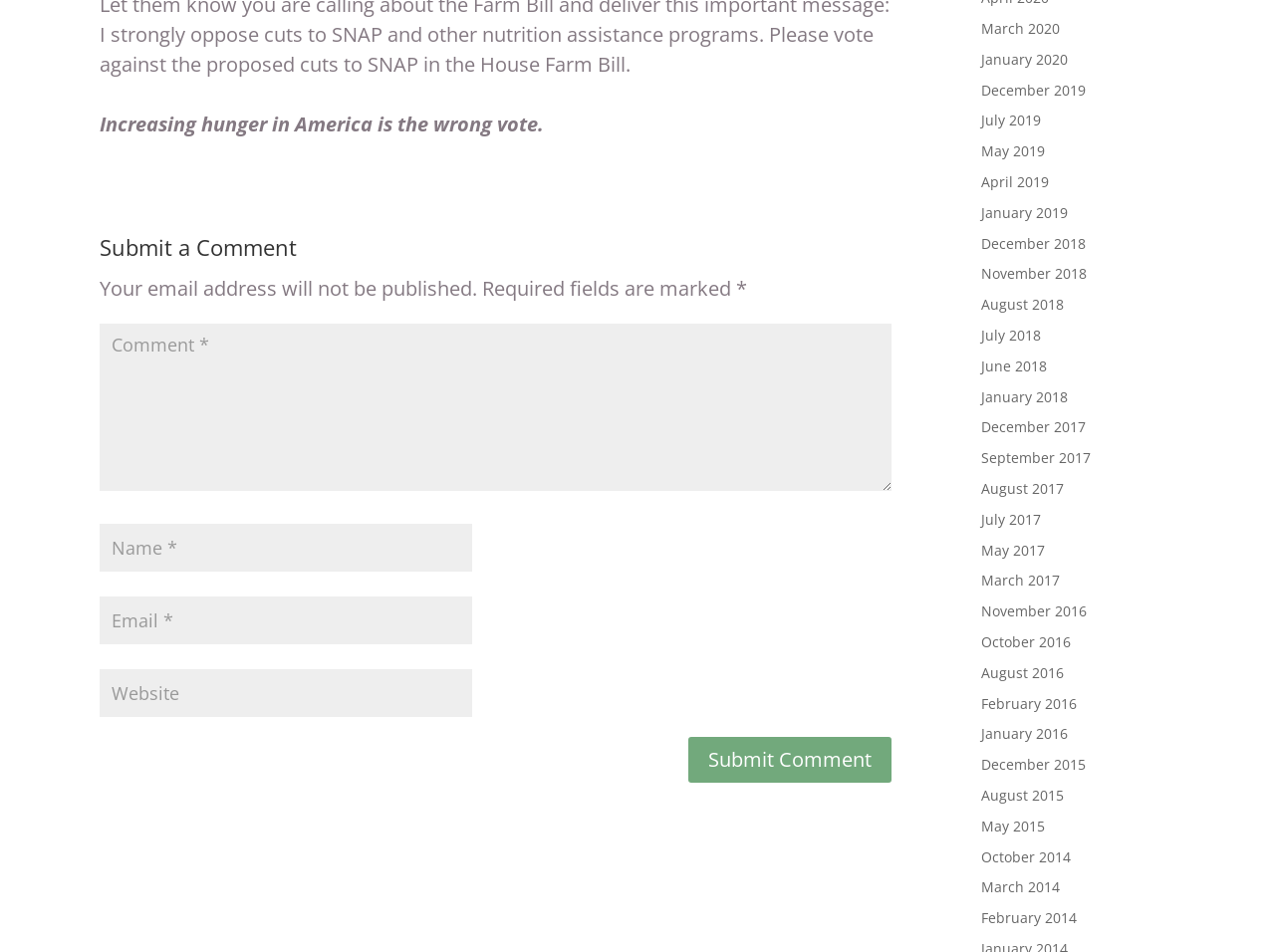Please provide the bounding box coordinate of the region that matches the element description: input value="Comment *" name="comment". Coordinates should be in the format (top-left x, top-left y, bottom-right x, bottom-right y) and all values should be between 0 and 1.

[0.078, 0.34, 0.699, 0.516]